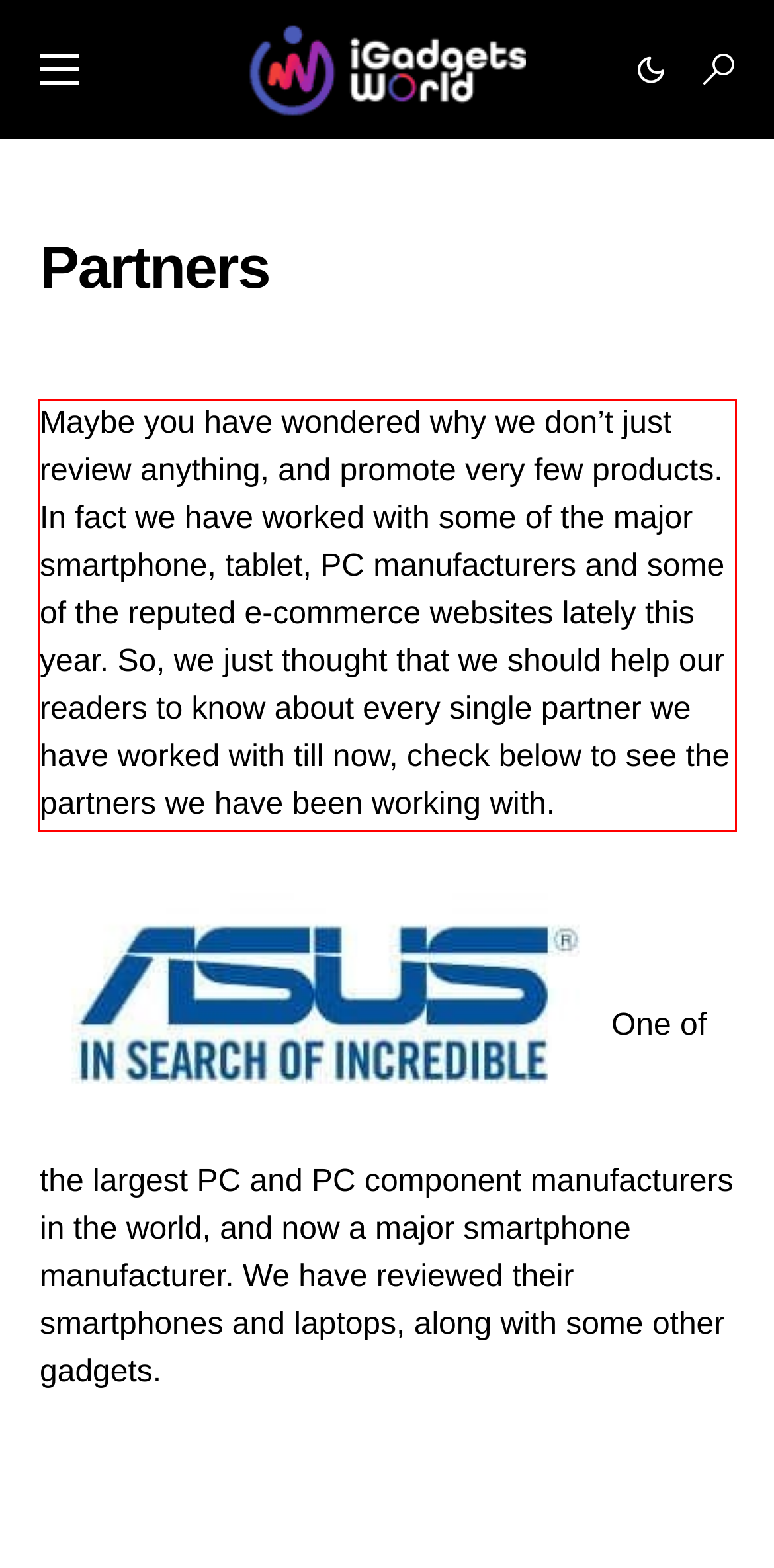Using the provided screenshot of a webpage, recognize the text inside the red rectangle bounding box by performing OCR.

Maybe you have wondered why we don’t just review anything, and promote very few products. In fact we have worked with some of the major smartphone, tablet, PC manufacturers and some of the reputed e-commerce websites lately this year. So, we just thought that we should help our readers to know about every single partner we have worked with till now, check below to see the partners we have been working with.